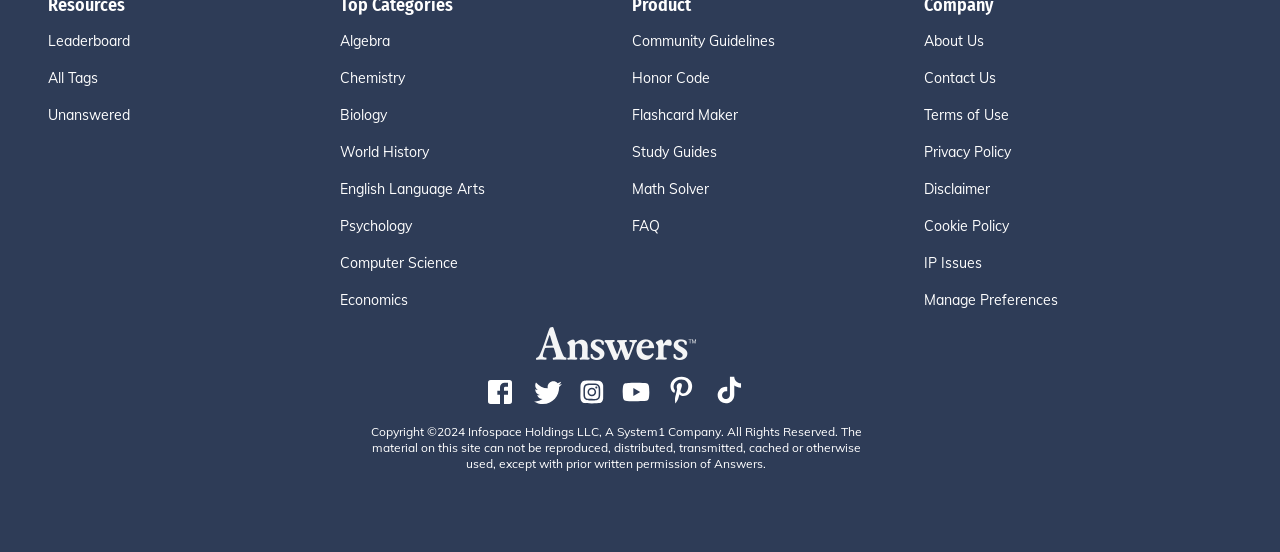Give the bounding box coordinates for the element described as: "Unanswered".

[0.038, 0.19, 0.266, 0.228]